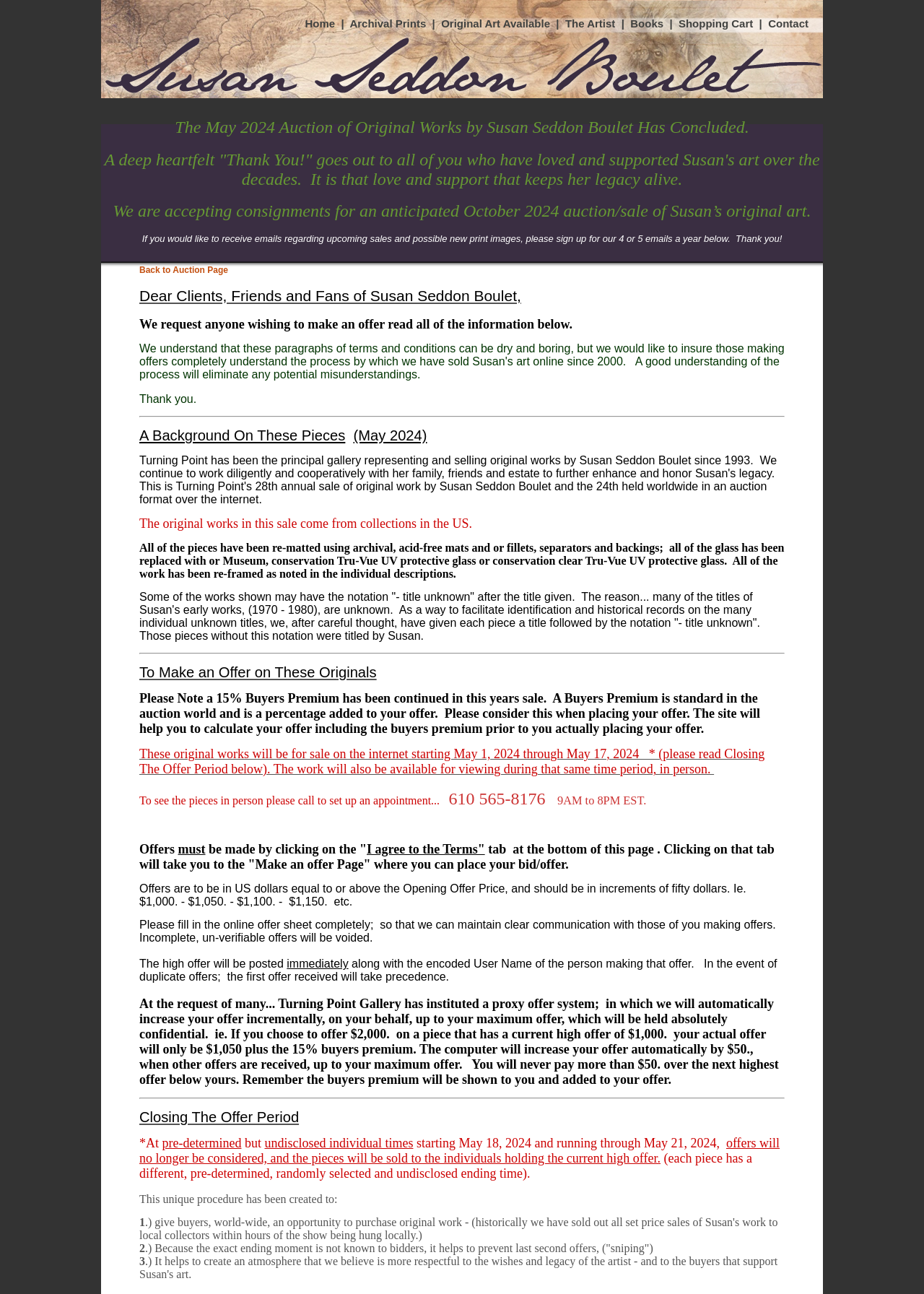Bounding box coordinates should be provided in the format (top-left x, top-left y, bottom-right x, bottom-right y) with all values between 0 and 1. Identify the bounding box for this UI element: Original Art Available

[0.477, 0.013, 0.595, 0.023]